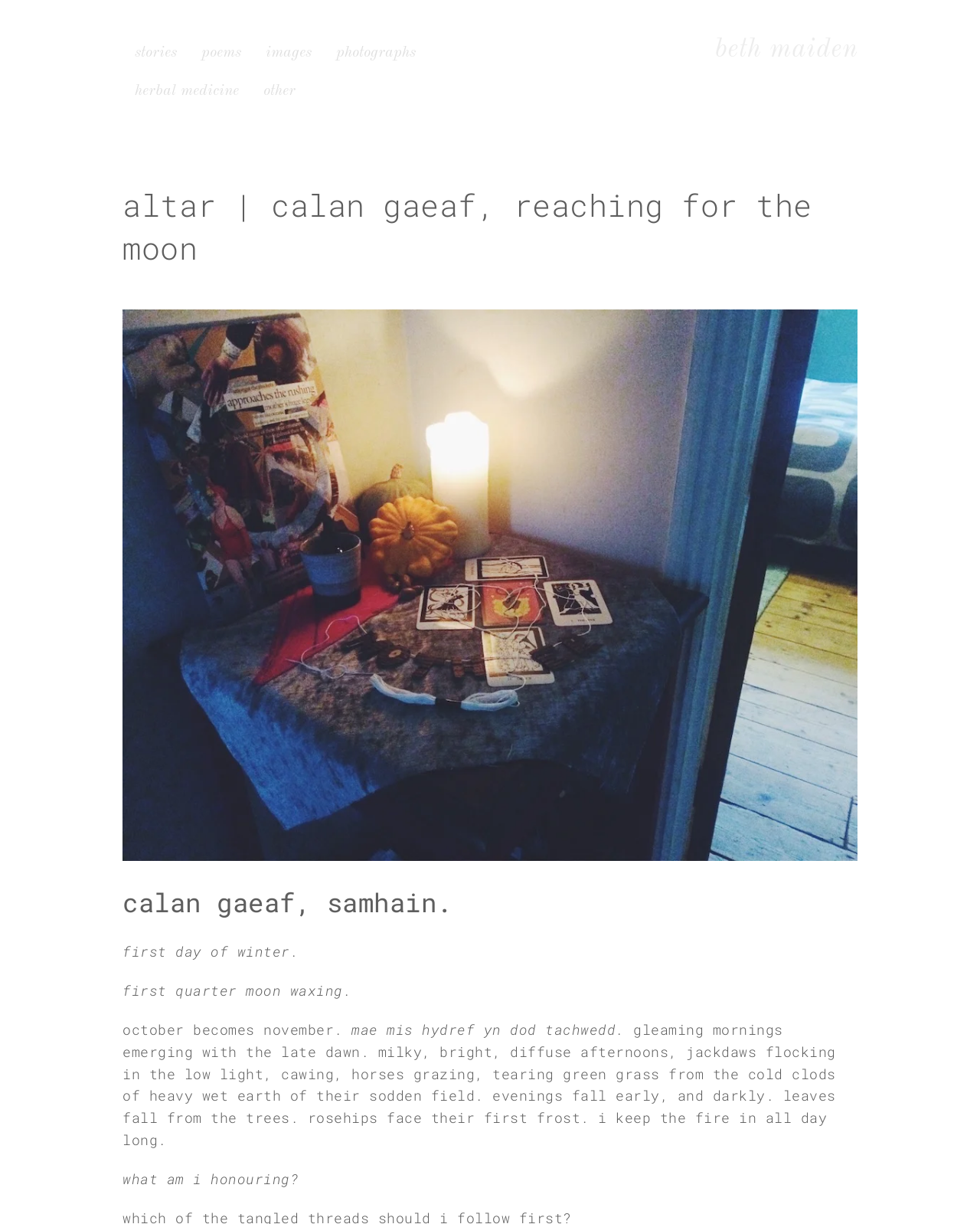What is the author honouring?
Kindly offer a comprehensive and detailed response to the question.

The answer cannot be found directly on the webpage, as the question 'what am i honouring?' is posed by the author, but the answer is not provided. It may be implied or hinted at through the descriptive text, but it is not explicitly stated.